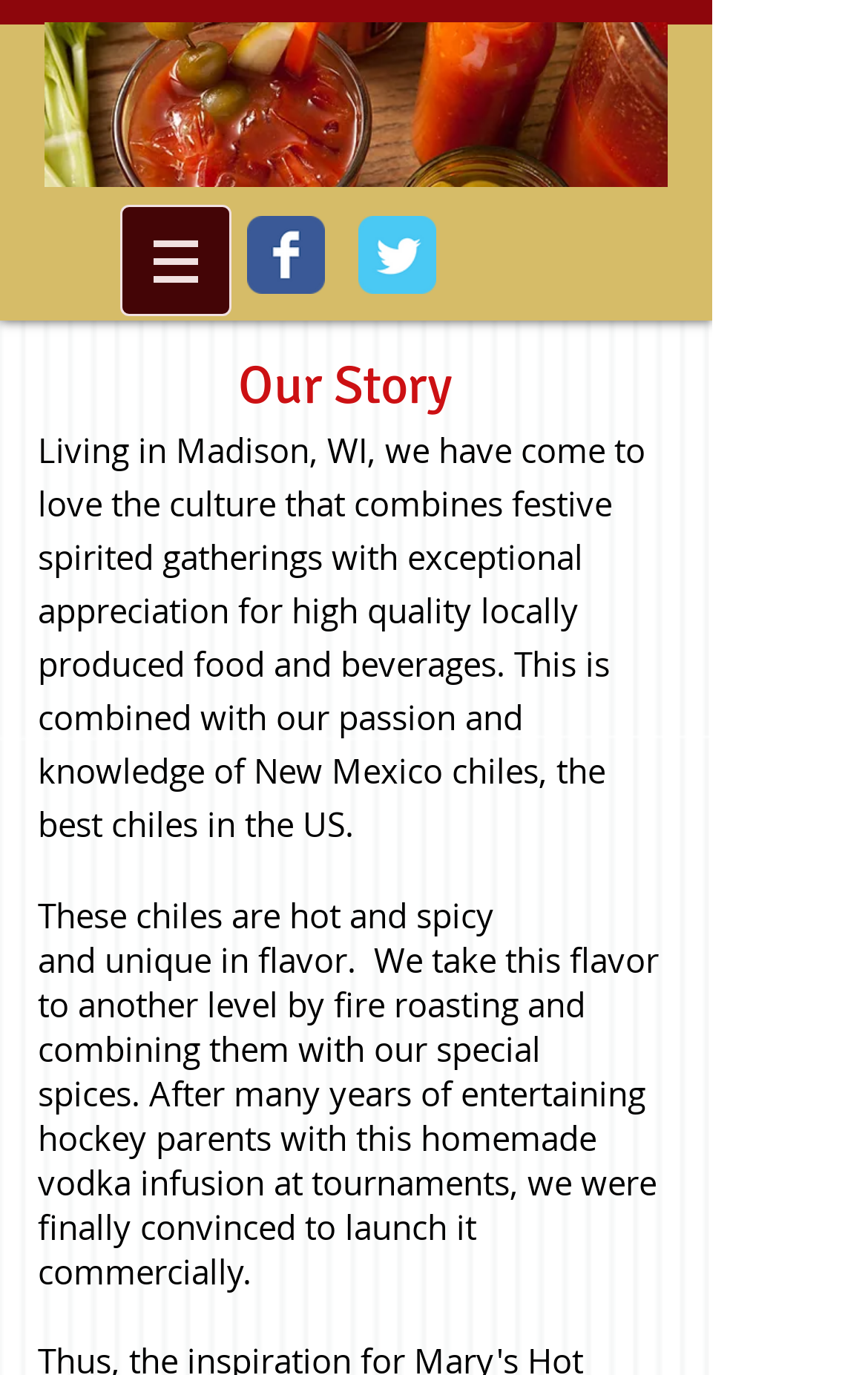What is the company's specialty? Please answer the question using a single word or phrase based on the image.

New Mexico chiles